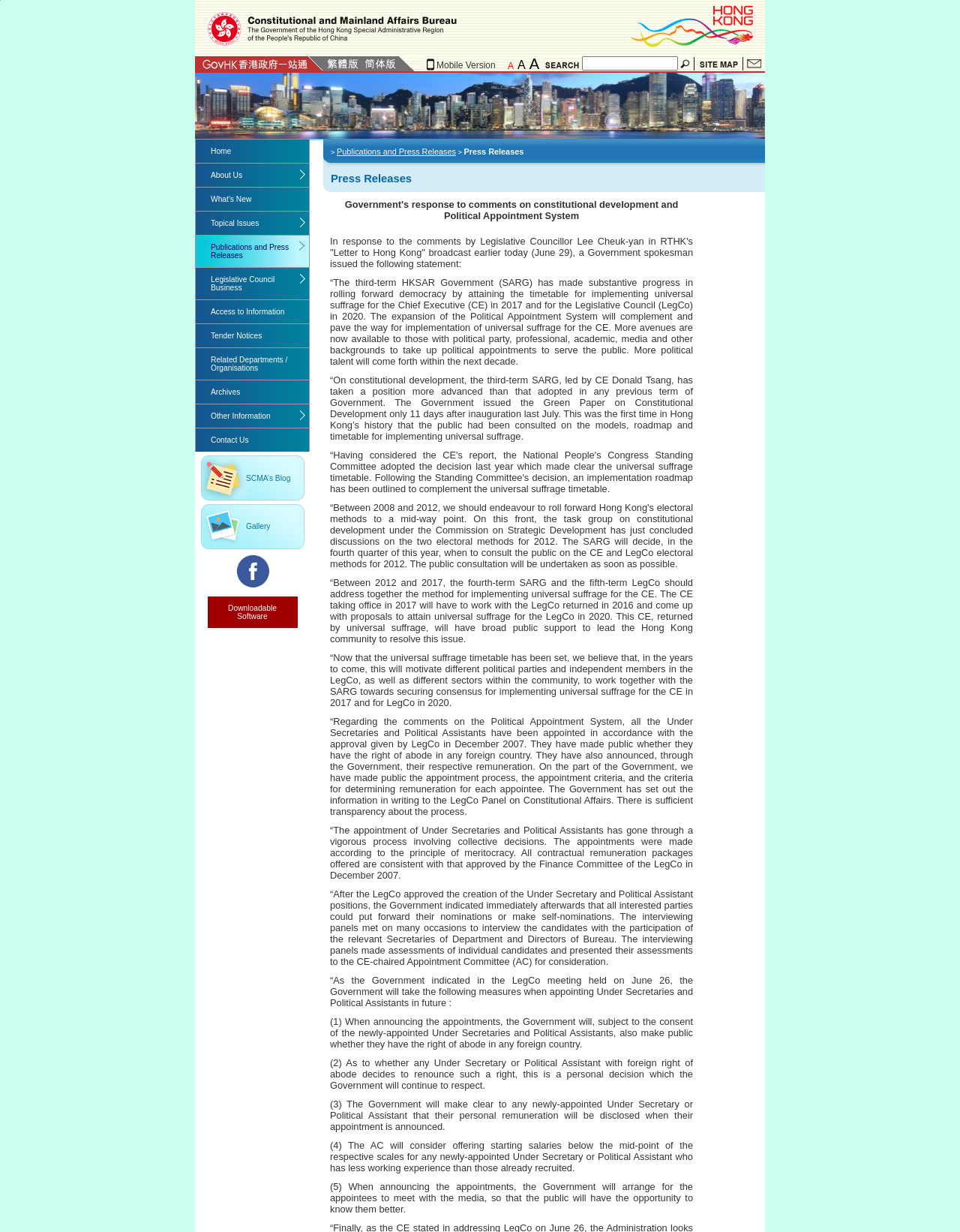Could you indicate the bounding box coordinates of the region to click in order to complete this instruction: "View Press Releases".

[0.345, 0.14, 0.797, 0.15]